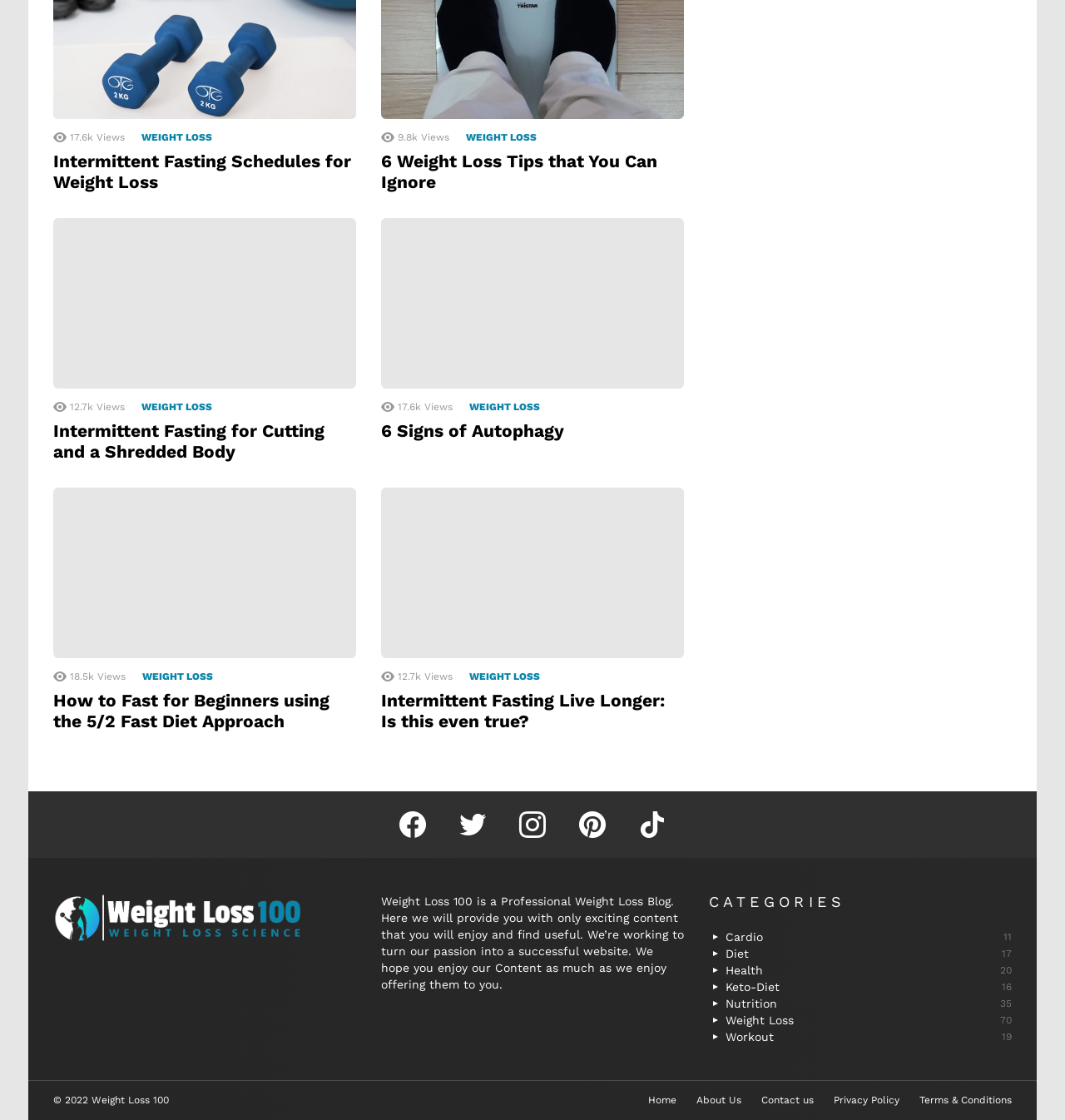Using the image as a reference, answer the following question in as much detail as possible:
What is the copyright year of this website?

The copyright year of the website is mentioned at the bottom of the webpage, which states '© 2022 Weight Loss 100'. This suggests that the copyright year of this website is 2022.